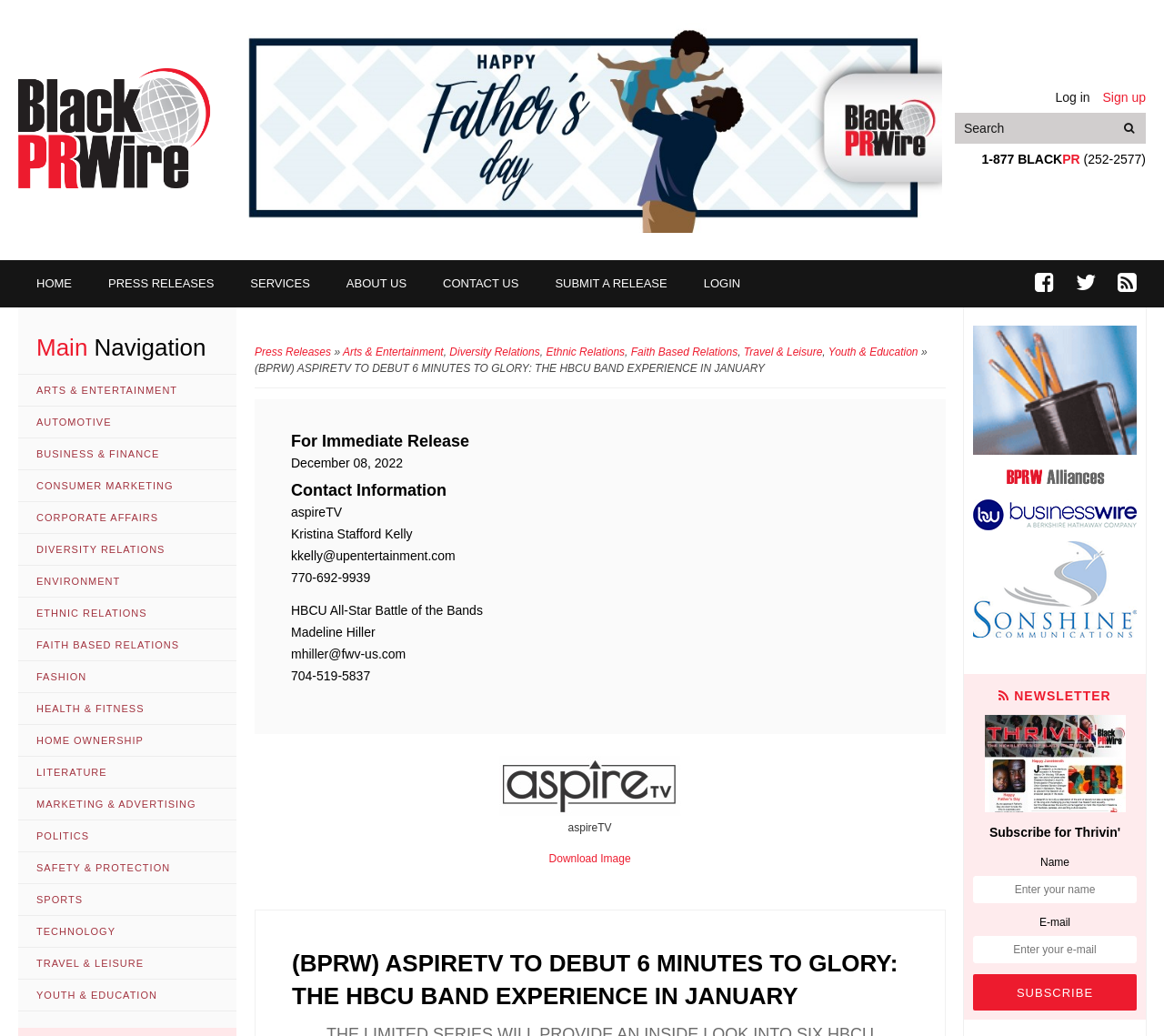With reference to the screenshot, provide a detailed response to the question below:
What is the phone number to contact for immediate release?

I found the contact information section on the webpage, which includes the phone number 770-692-9939, associated with Kristina Stafford Kelly.